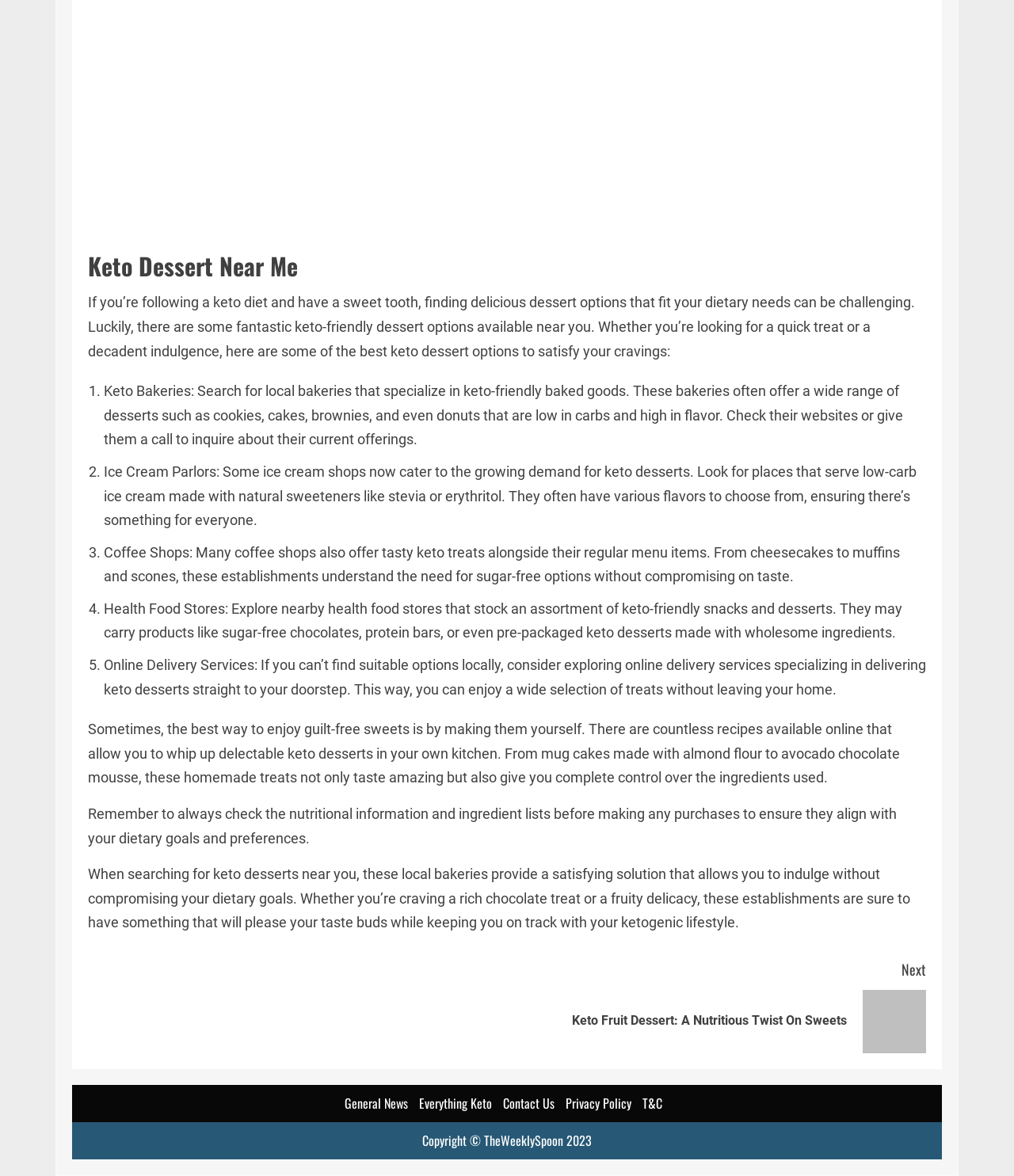How many options are provided for finding keto desserts?
Please give a detailed and thorough answer to the question, covering all relevant points.

The webpage lists five options for finding keto desserts: keto bakeries, ice cream parlors, coffee shops, health food stores, and online delivery services. These options are listed in a numbered format, making it easy to count them.